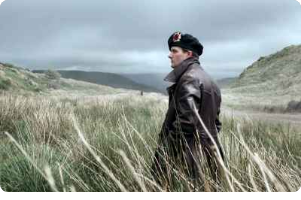What historical context is evoked by the image?
Please analyze the image and answer the question with as much detail as possible.

The image evokes the historical context of the film 'The Wind That Shakes the Barley', which is set in 1919 during the height of the Irish nationalist struggle against British oppression, and serves as a powerful reminder of the tumultuous events that shaped the lives and destinies of individuals involved in the fight for freedom and identity.